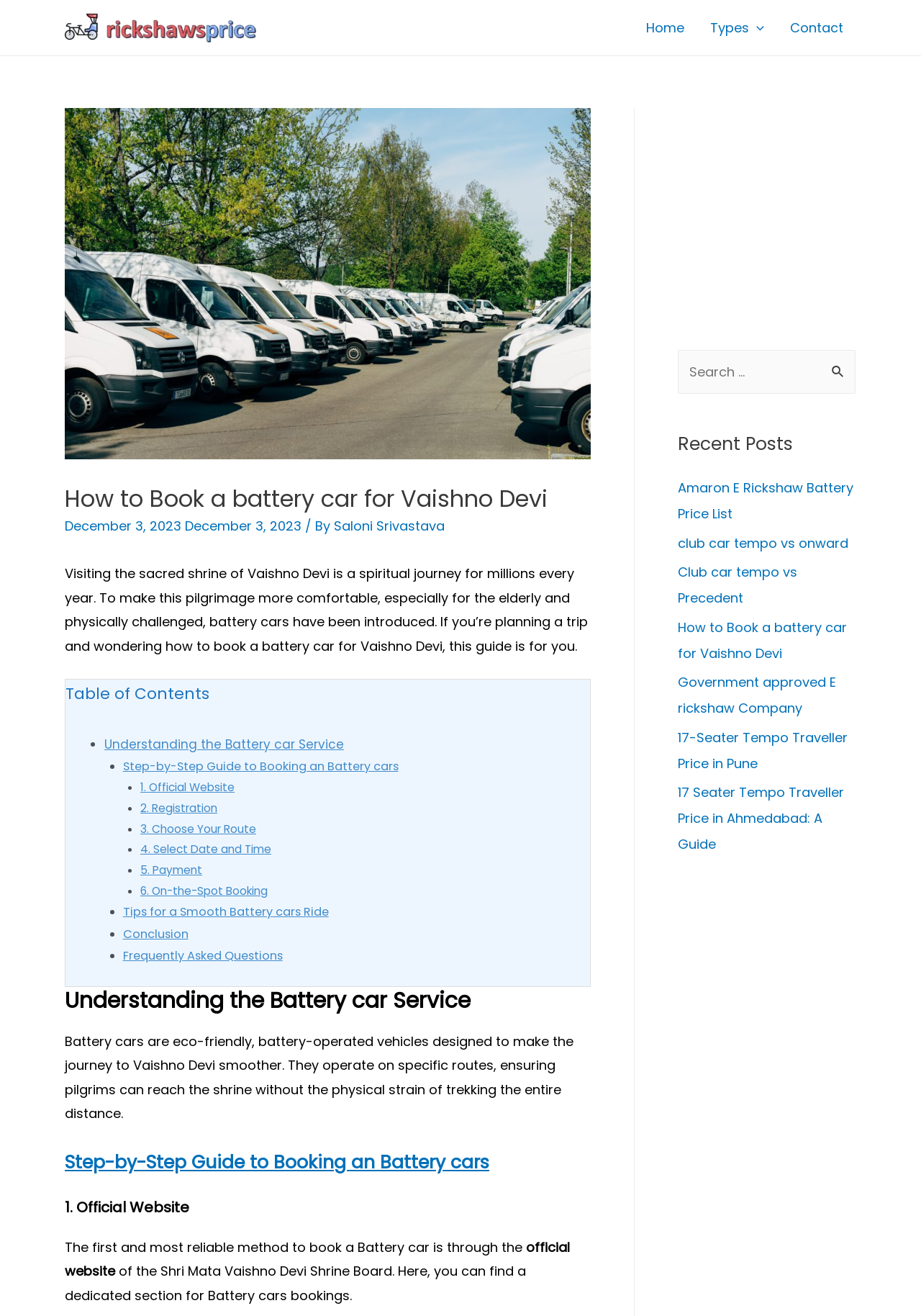Please find and report the primary heading text from the webpage.

How to Book a battery car for Vaishno Devi